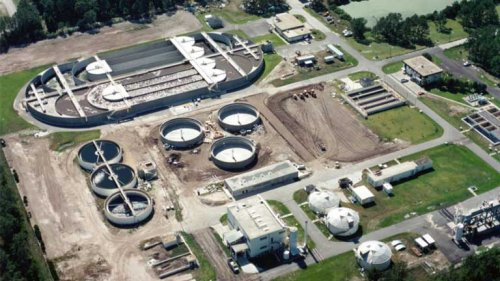Offer an in-depth caption that covers the entire scene depicted in the image.

The image depicts an aerial view of a wastewater treatment plant, showcasing the various facilities and processes involved in treating sewage and wastewater. The plant is characterized by large circular and rectangular treatment units, which are essential for the filtration and purification of water. These structures are surrounded by open land and additional buildings that likely house control panels, worker facilities, and storage areas for equipment. The configuration suggests a comprehensive system designed to manage and reduce nutrient runoff, ultimately contributing to improved water quality in nearby waterways. This facility plays a crucial role in local efforts to prevent pollution and safeguard aquatic ecosystems.